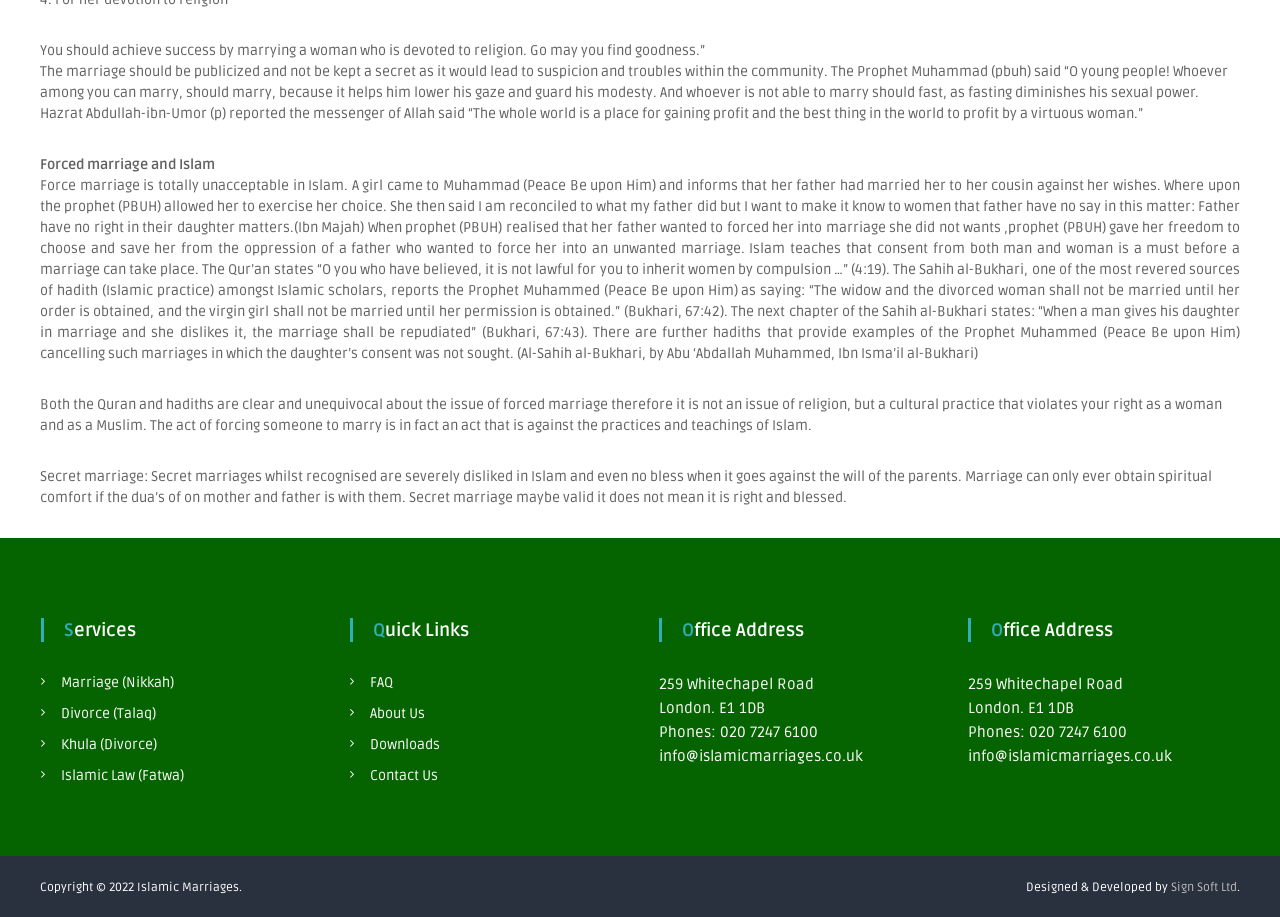Using the description "Islamic Law (Fatwa)", predict the bounding box of the relevant HTML element.

[0.048, 0.836, 0.144, 0.854]